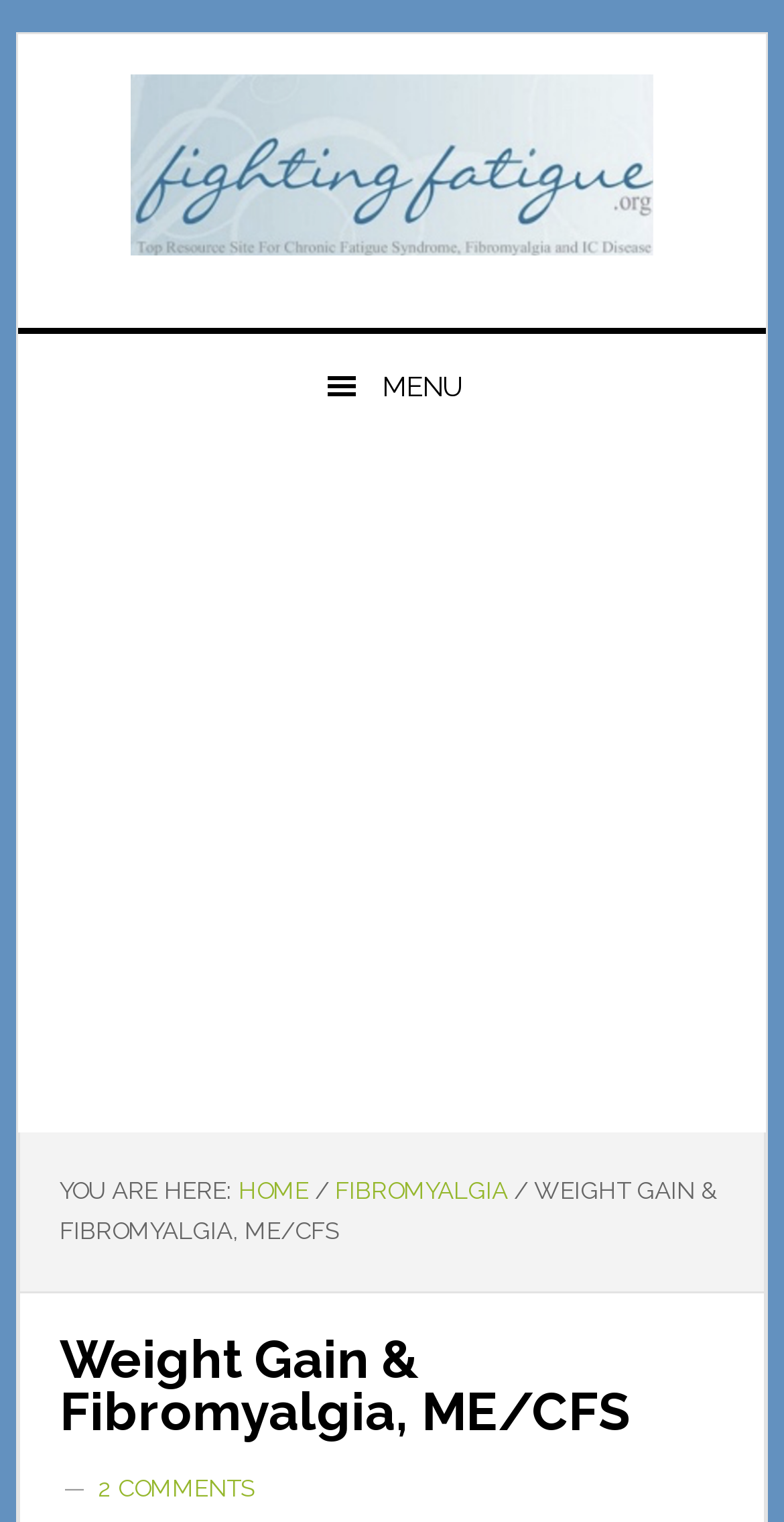Illustrate the webpage thoroughly, mentioning all important details.

This webpage is about weight gain and fibromyalgia, specifically in relation to ME/CFS (Chronic Fatigue Syndrome). At the top left corner, there are three "Skip to" links, allowing users to navigate to primary navigation, content, or primary sidebar. 

Below these links, there is a prominent link to "CHRONIC FATIGUE SYNDROME" at the top center of the page. To the right of this link, a button with a menu icon is located. 

The main content of the webpage is divided into two sections. On the left side, there is a large advertisement iframe that occupies most of the vertical space. On the right side, there is a breadcrumb navigation section, which indicates the user's current location on the website. The breadcrumb trail starts with "YOU ARE HERE:" and includes links to "HOME" and "FIBROMYALGIA", separated by generic breadcrumb separators. The current page title, "WEIGHT GAIN & FIBROMYALGIA, ME/CFS", is displayed below the breadcrumb navigation.

Below the breadcrumb section, there is a header that contains the same title, "Weight Gain & Fibromyalgia, ME/CFS", in a larger font size. Underneath the header, there is a link to "2 COMMENTS", indicating that there are comments related to the article.